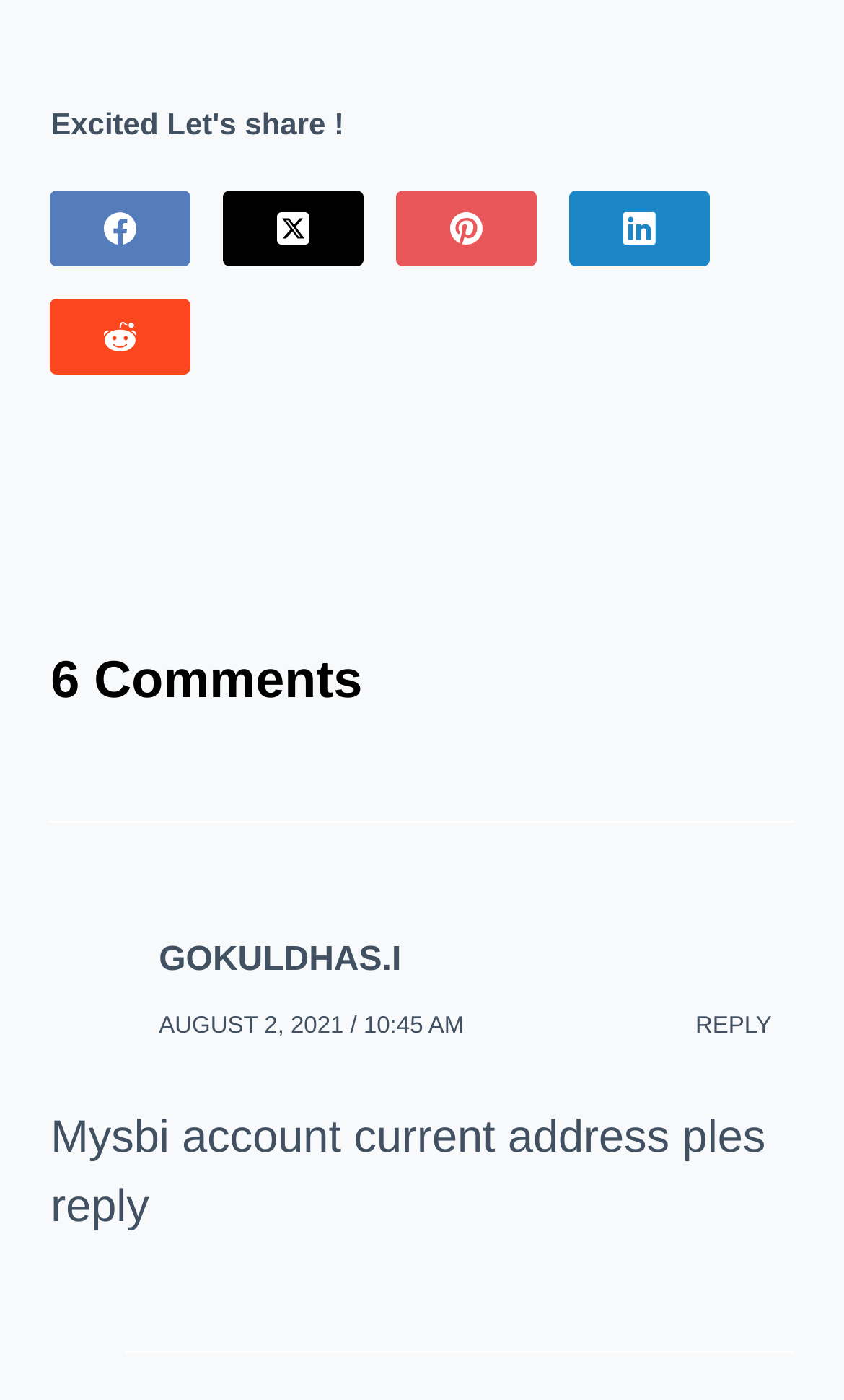Please provide a brief answer to the following inquiry using a single word or phrase:
How many comments are there on the article?

6